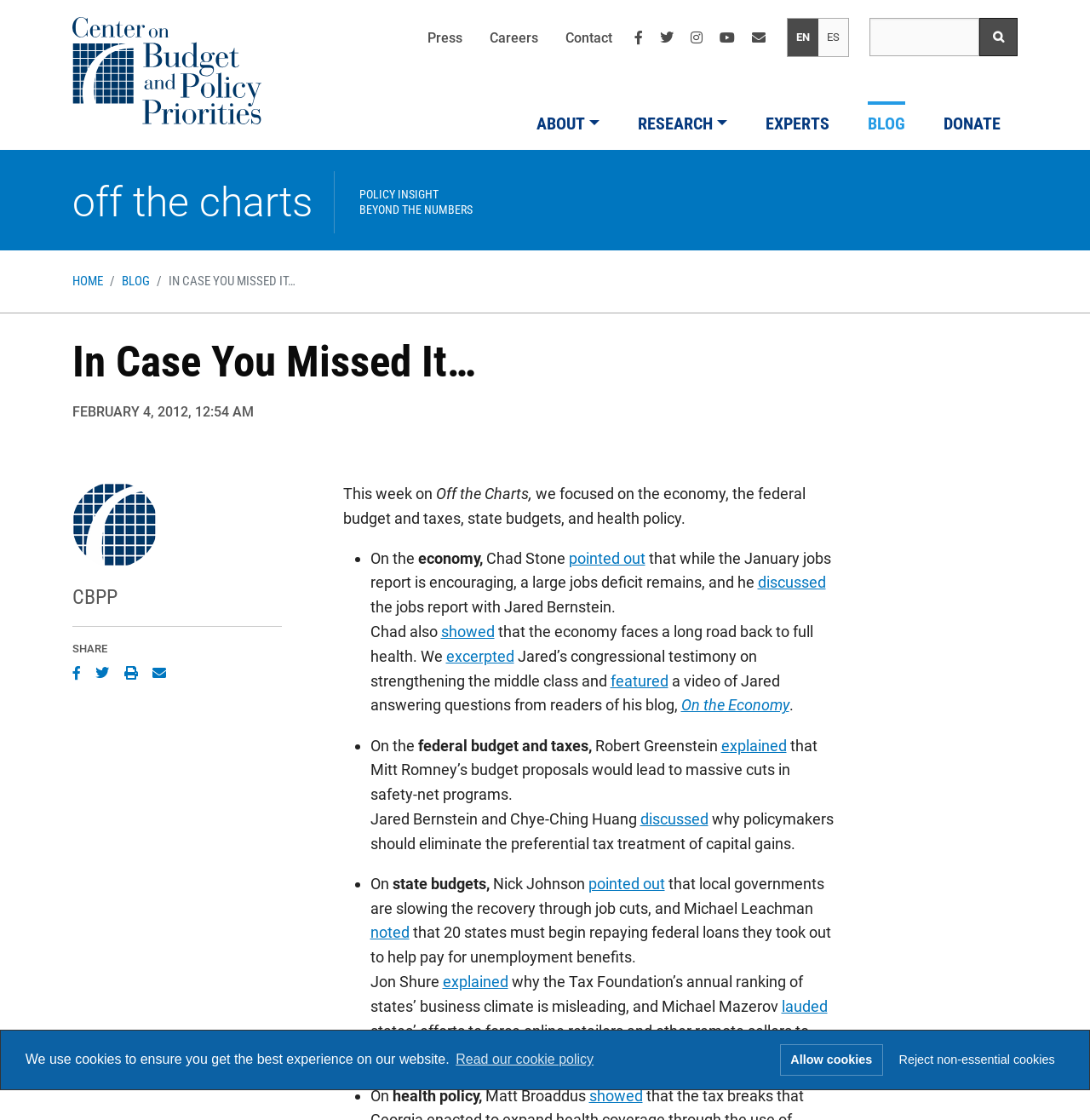Determine the bounding box coordinates of the clickable element to achieve the following action: 'Submit the search query'. Provide the coordinates as four float values between 0 and 1, formatted as [left, top, right, bottom].

[0.898, 0.016, 0.934, 0.05]